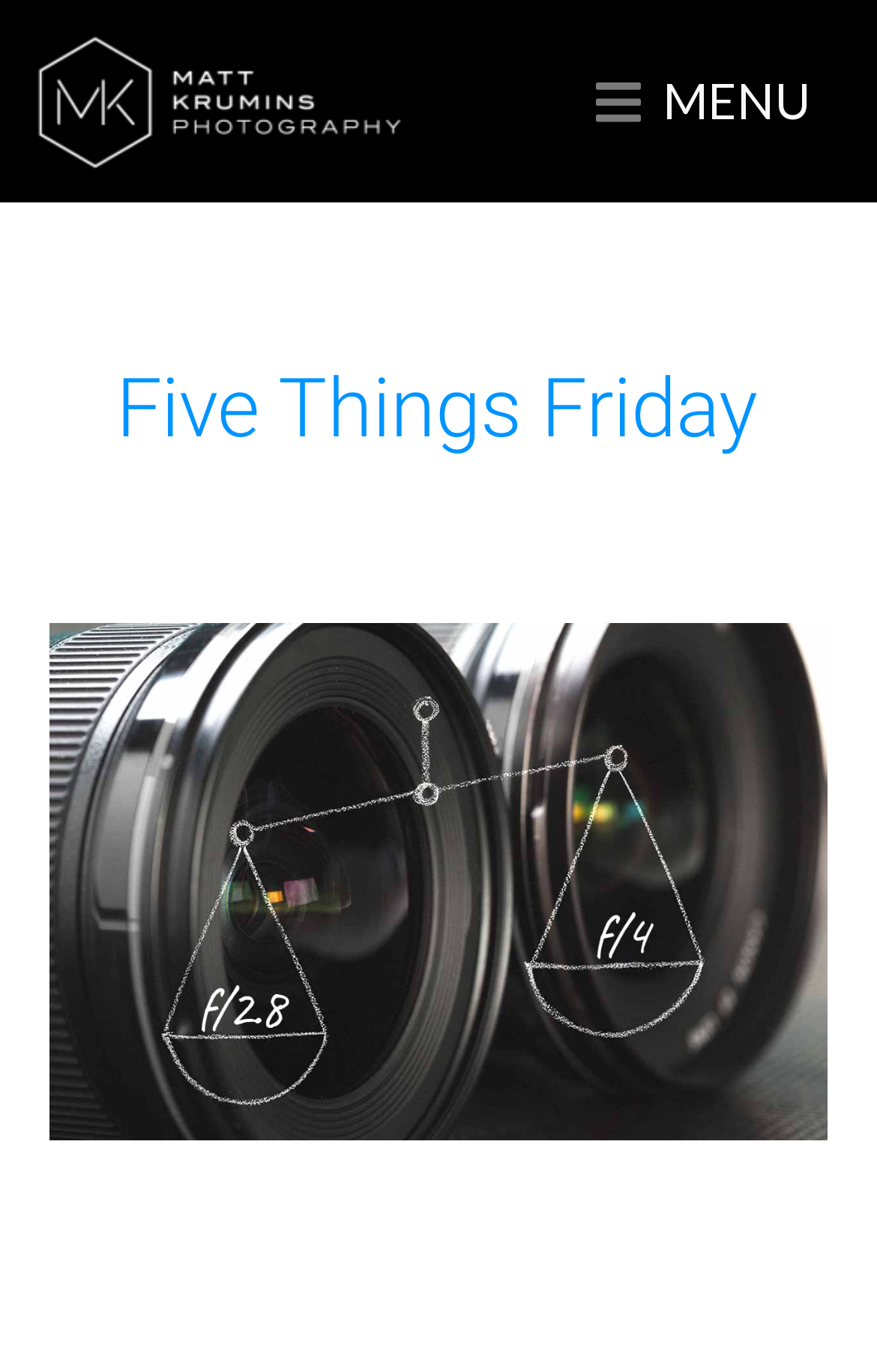Predict the bounding box for the UI component with the following description: "MENU".

[0.678, 0.041, 0.924, 0.107]